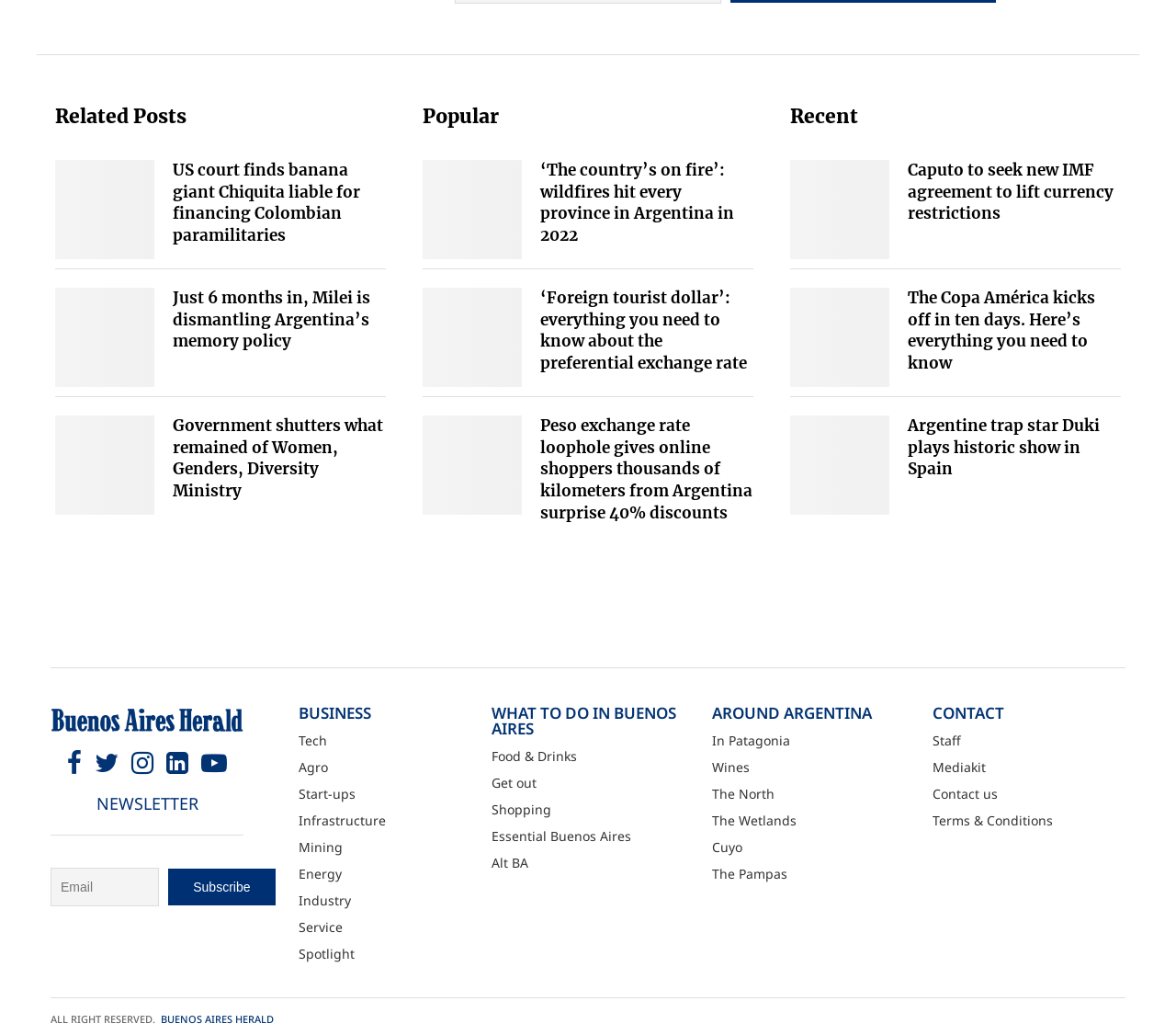Identify the bounding box coordinates of the clickable section necessary to follow the following instruction: "Subscribe to the newsletter". The coordinates should be presented as four float numbers from 0 to 1, i.e., [left, top, right, bottom].

[0.043, 0.839, 0.235, 0.874]